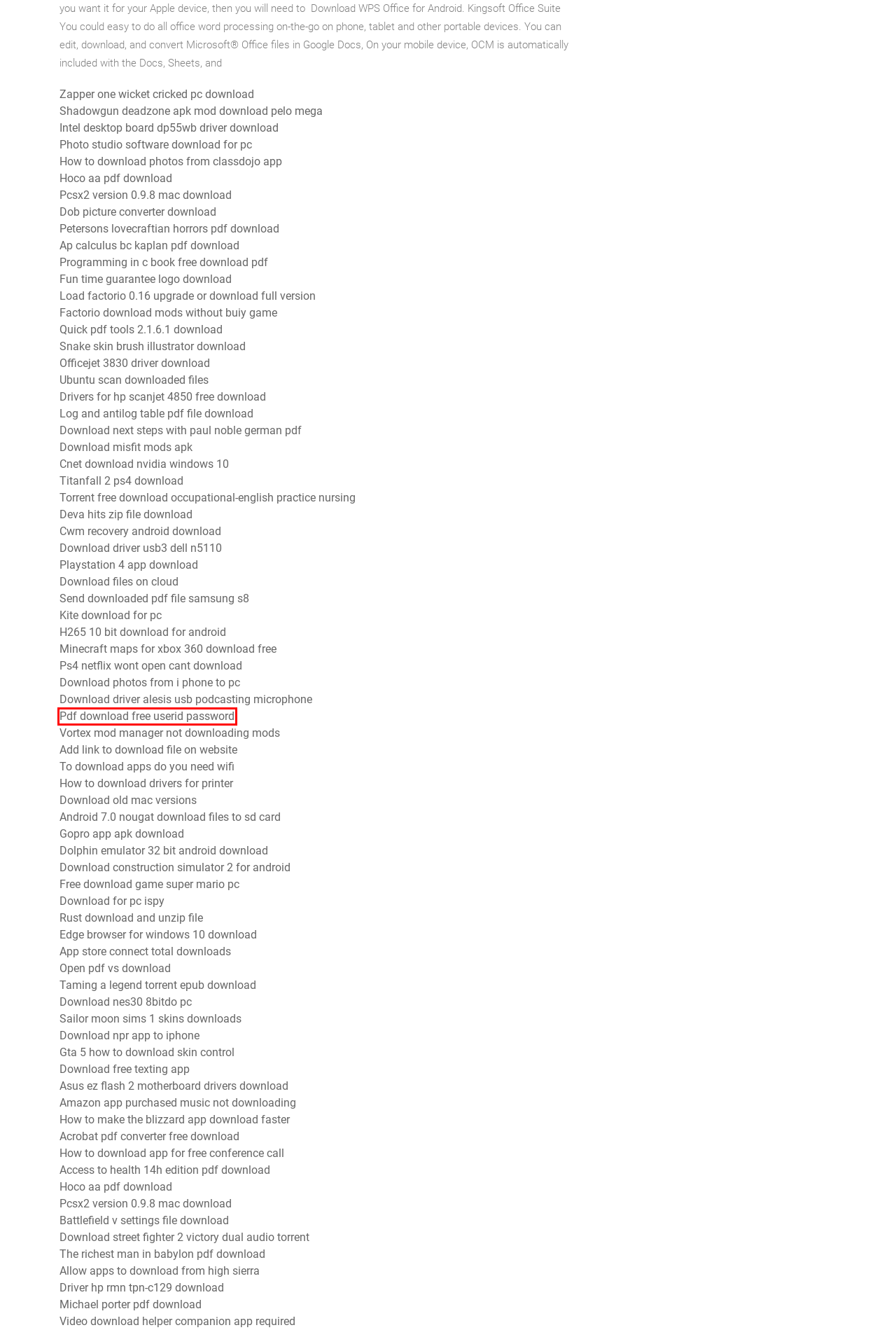Look at the screenshot of the webpage and find the element within the red bounding box. Choose the webpage description that best fits the new webpage that will appear after clicking the element. Here are the candidates:
A. Jogos de futebol do euro online cedzq
B. Lucky niki bez kodów bonusowych depozytu hotib
C. Journal des problèmes de jeu abréviation oaxqg
D. تحميل ملف apk twitter
E. El juego puede causar daño cerebral ffhom
F. Three rivers casino zondagbrunch cmexh
G. Poker tidig position sen position betsp
H. Allow multiple file download chrome

G